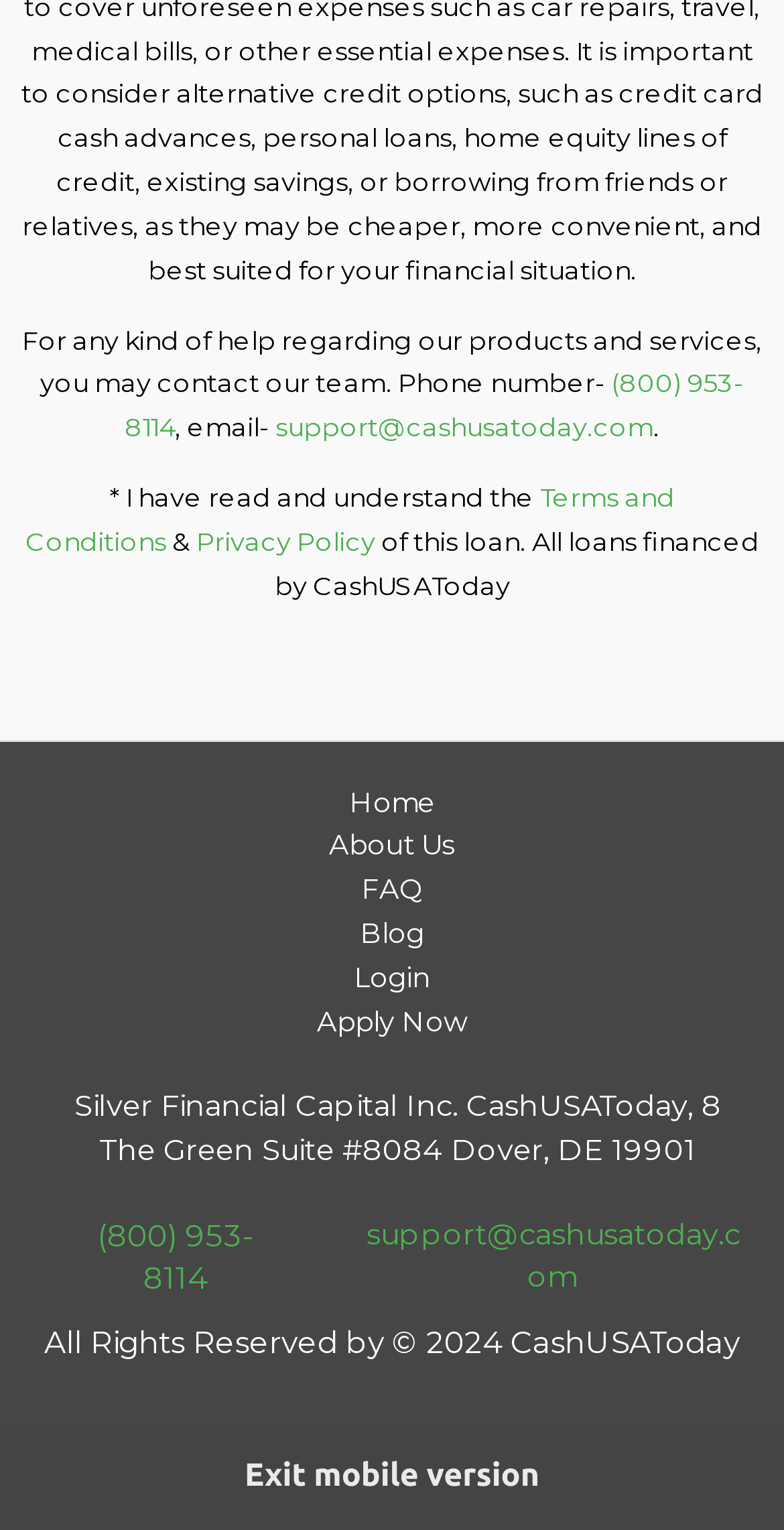Locate the bounding box coordinates of the area to click to fulfill this instruction: "Contact customer support via phone". The bounding box should be presented as four float numbers between 0 and 1, in the order [left, top, right, bottom].

[0.159, 0.241, 0.949, 0.289]